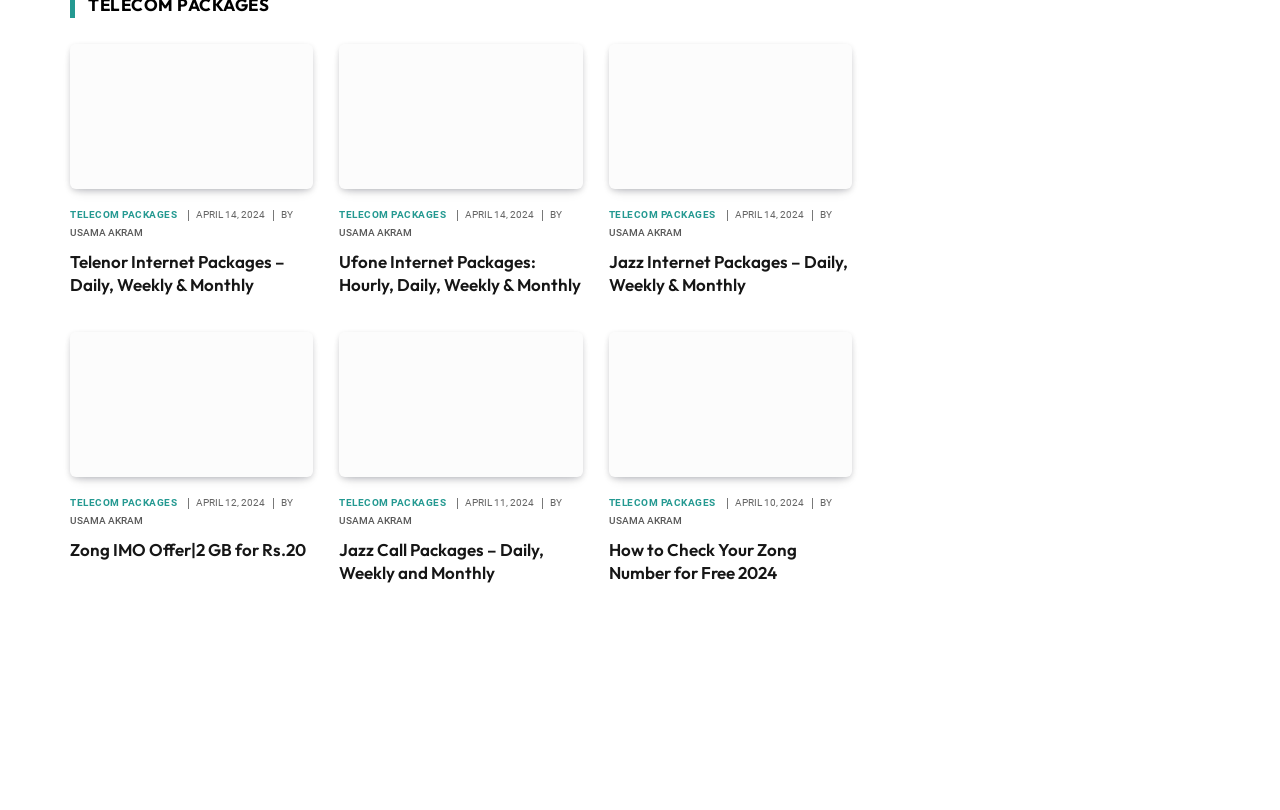How many articles are on the webpage?
Refer to the image and give a detailed response to the question.

The webpage has four article elements, each with a unique set of child elements, indicating that there are four articles on the webpage.